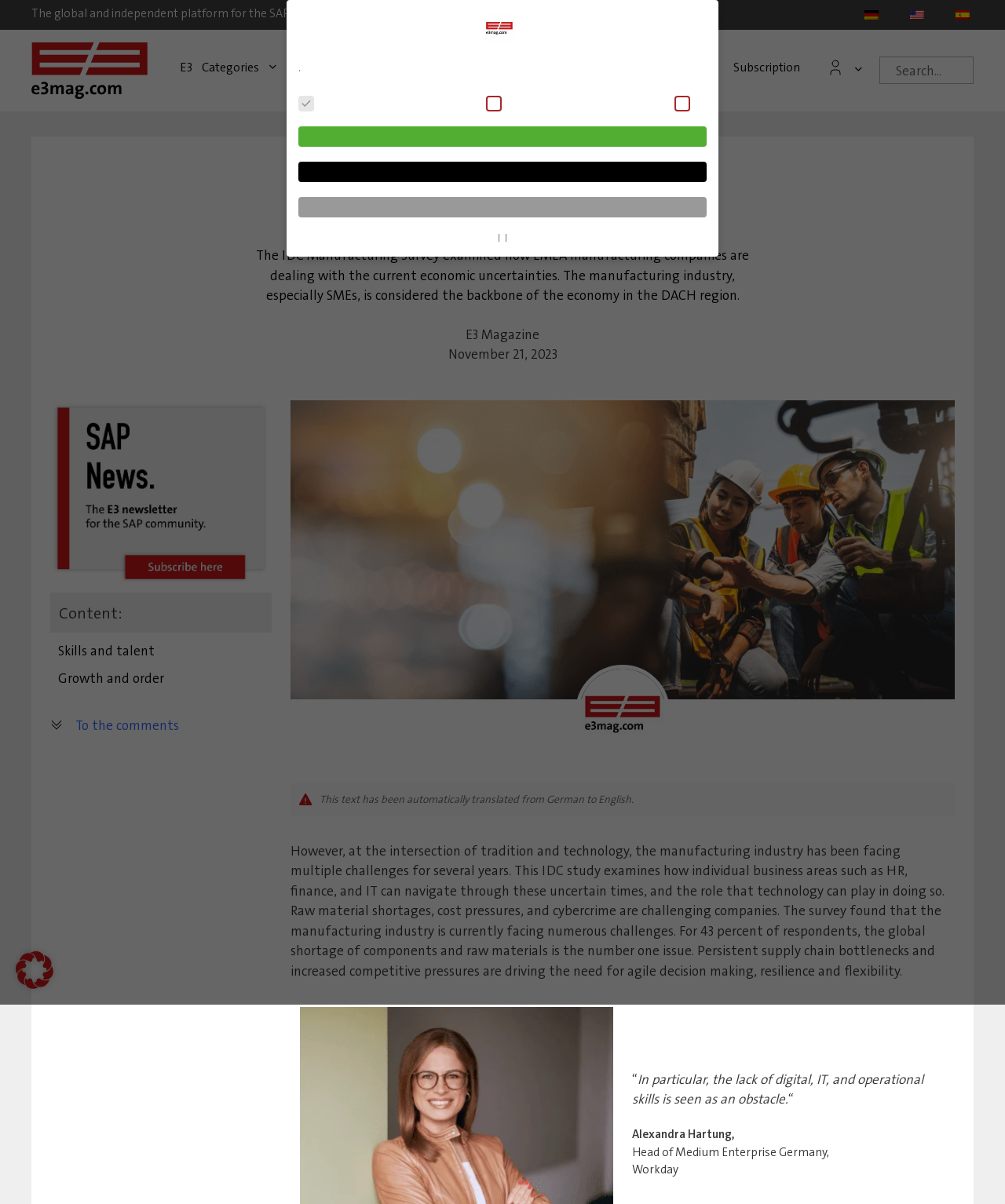Determine the bounding box coordinates of the region to click in order to accomplish the following instruction: "Read the IDC study on manufacturing". Provide the coordinates as four float numbers between 0 and 1, specifically [left, top, right, bottom].

[0.246, 0.161, 0.754, 0.189]